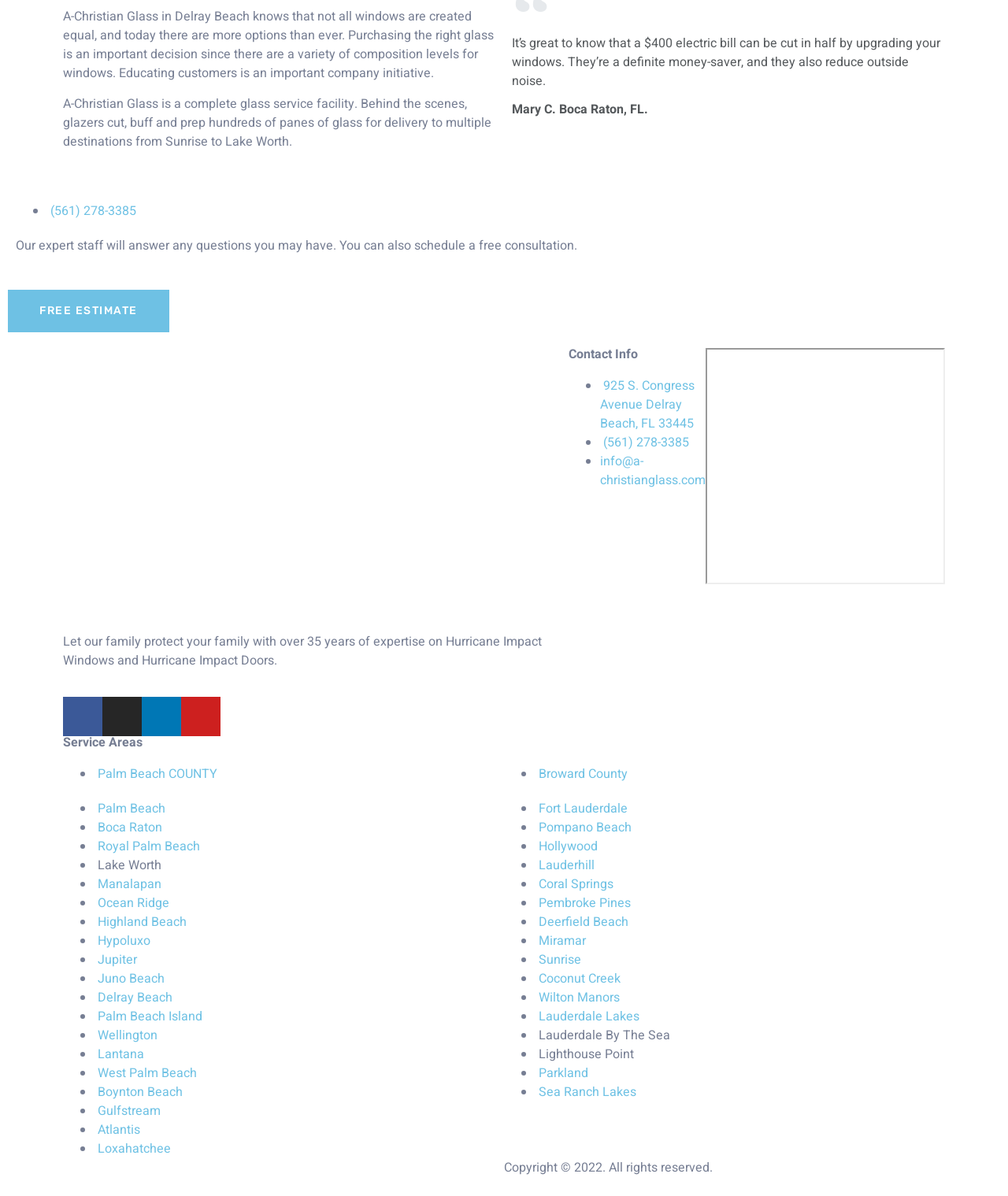What is the address of the company?
Provide an in-depth and detailed answer to the question.

The address is mentioned as a link element in the contact information section. It is part of the list of contact details, including phone number and email.